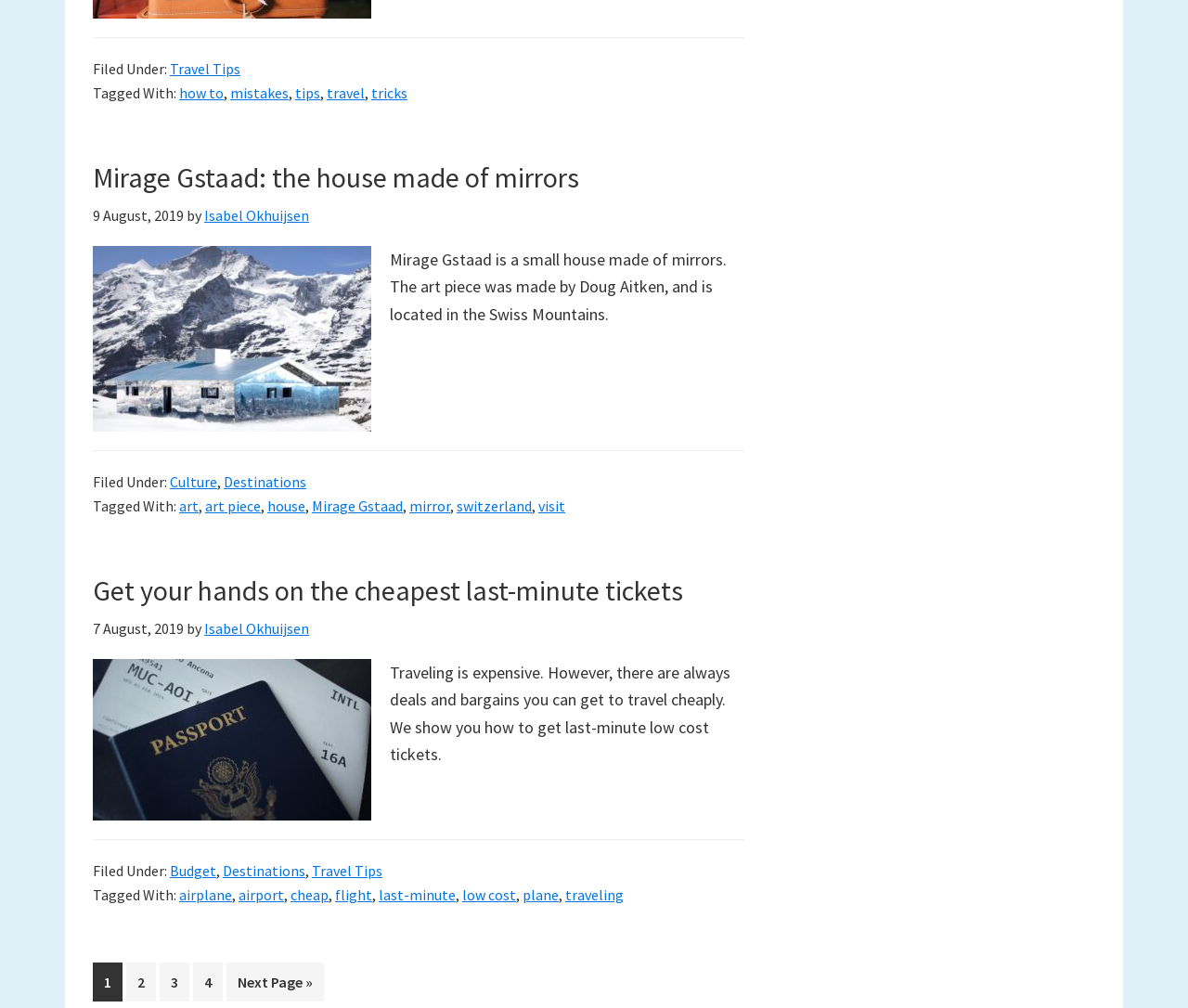Can you specify the bounding box coordinates of the area that needs to be clicked to fulfill the following instruction: "Call the phone number"?

None